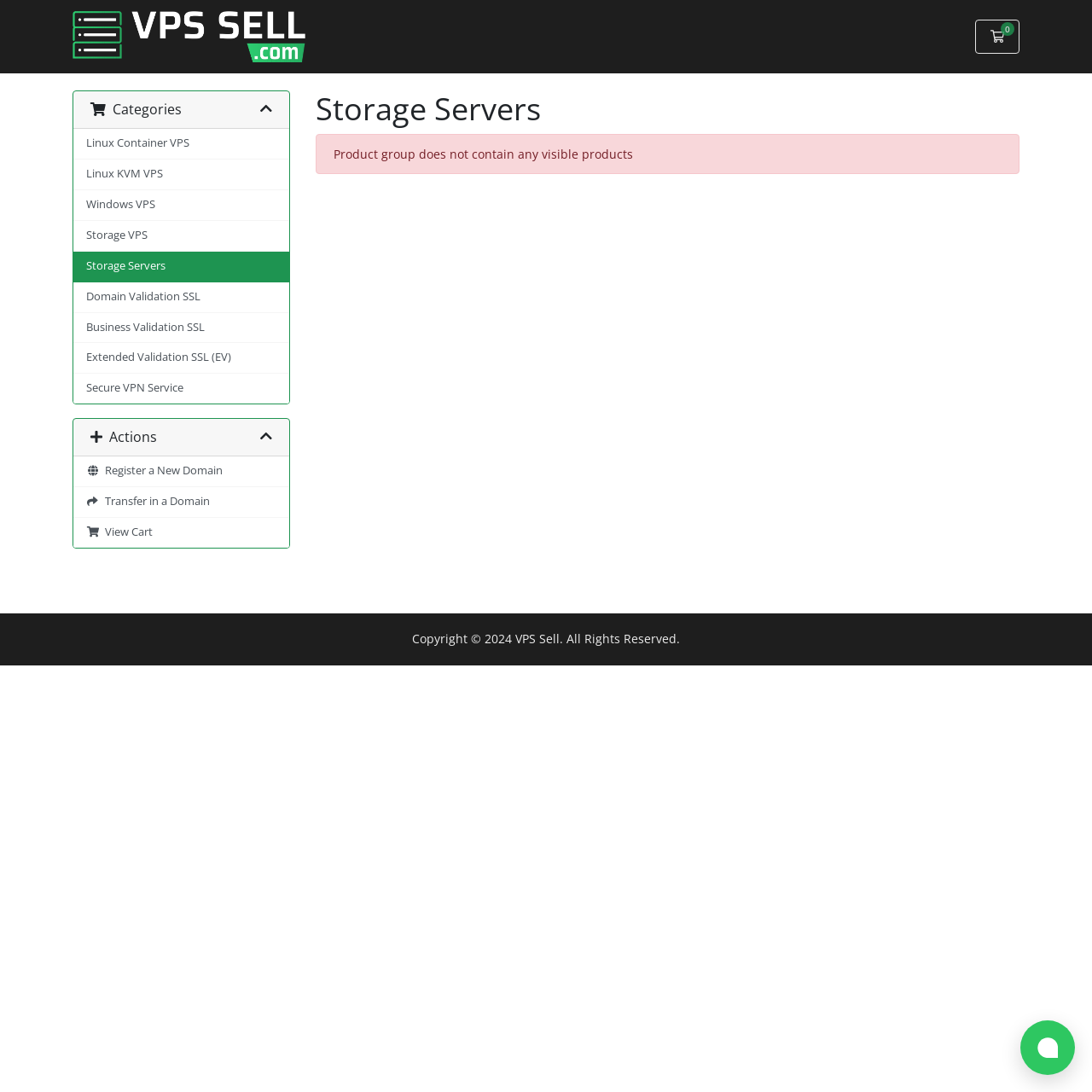Please identify the bounding box coordinates of the region to click in order to complete the given instruction: "Go to Linux Container VPS". The coordinates should be four float numbers between 0 and 1, i.e., [left, top, right, bottom].

[0.067, 0.118, 0.265, 0.146]